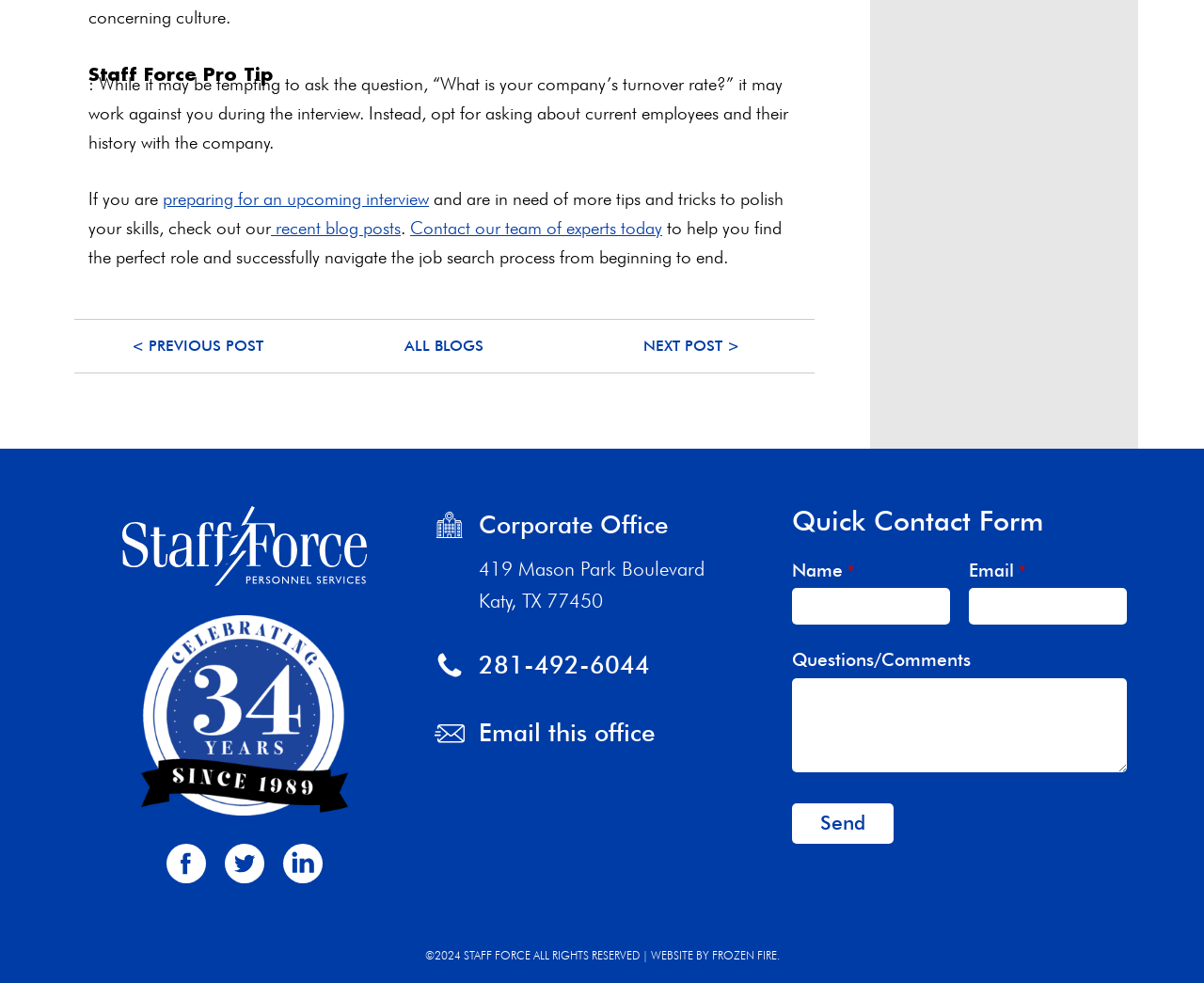What is the company's suggested approach to asking about employee history?
Please provide a detailed answer to the question.

The webpage suggests that instead of asking about the company's turnover rate, it's better to ask about current employees and their history with the company. This is mentioned in the StaticText element with ID 315.